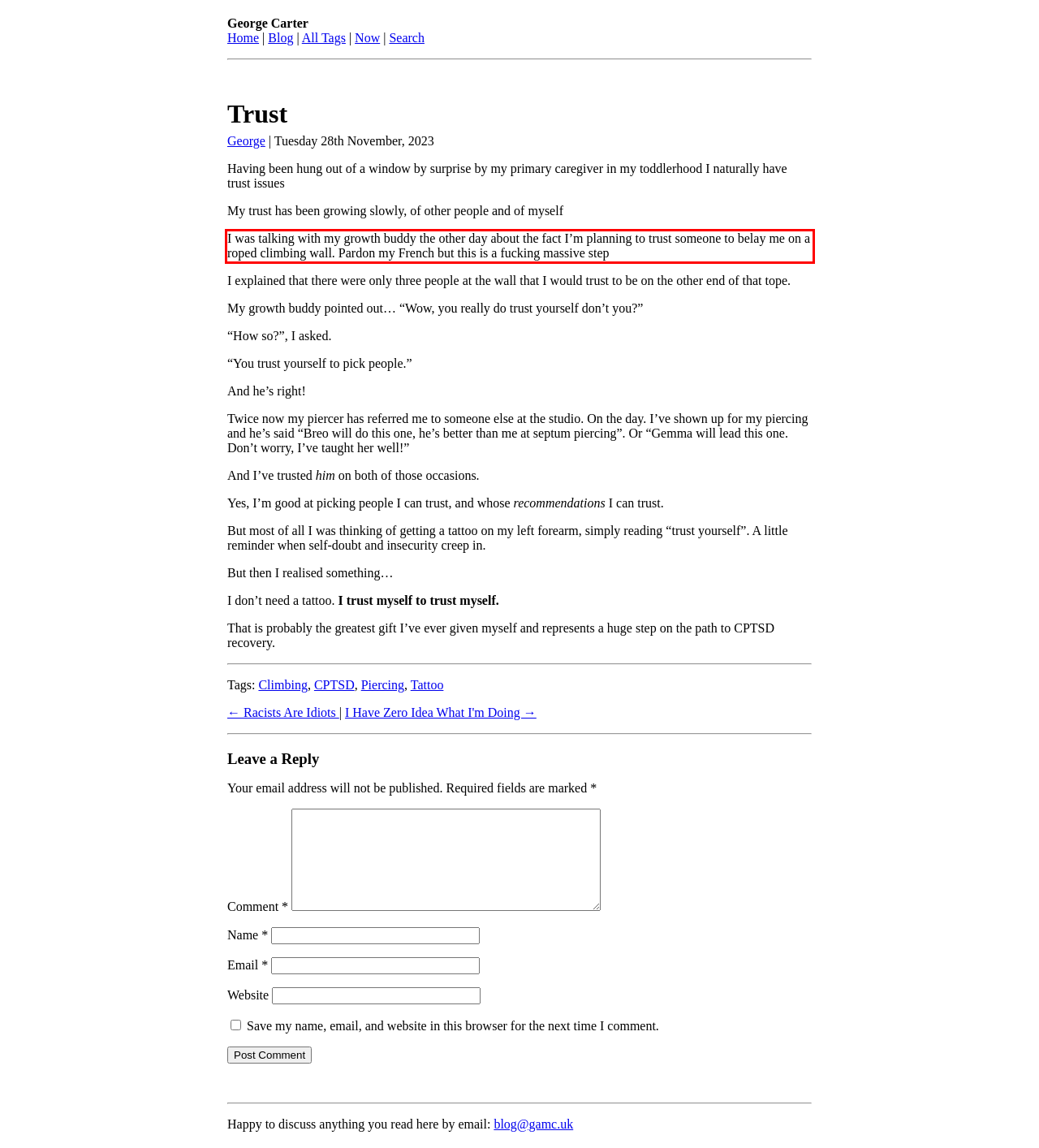Examine the webpage screenshot and use OCR to obtain the text inside the red bounding box.

I was talking with my growth buddy the other day about the fact I’m planning to trust someone to belay me on a roped climbing wall. Pardon my French but this is a fucking massive step